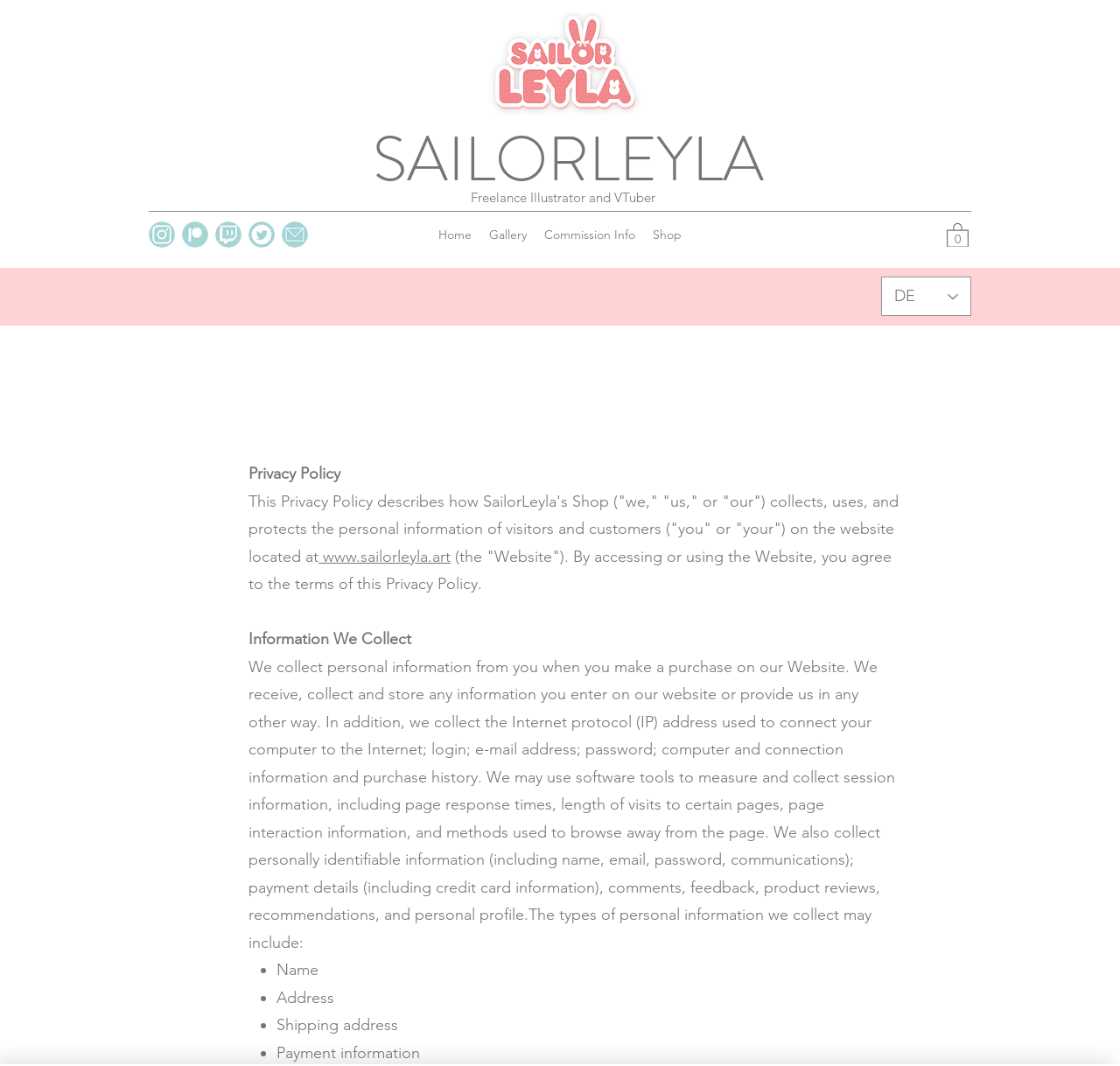Based on the image, provide a detailed and complete answer to the question: 
What is the profession of SailorLeyla?

Based on the webpage, SailorLeyla is a Freelance Illustrator and VTuber, as indicated by the StaticText element 'Freelance Illustrator and VTuber' located below the logo.